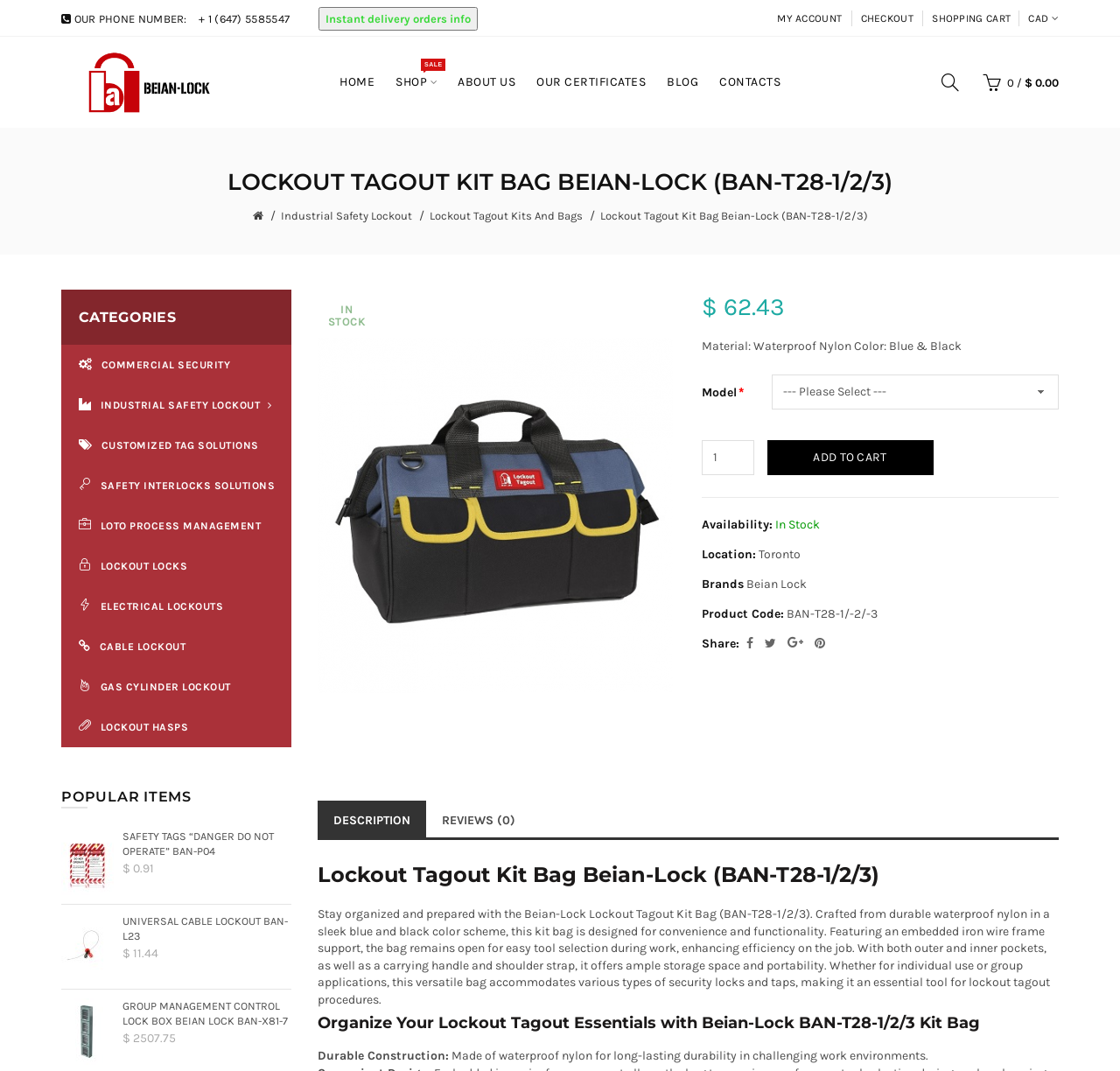Highlight the bounding box coordinates of the element that should be clicked to carry out the following instruction: "View the product details of Lockout Tagout Kit Bag Beian-Lock (BAN-T28-1/2/3)". The coordinates must be given as four float numbers ranging from 0 to 1, i.e., [left, top, right, bottom].

[0.536, 0.195, 0.775, 0.208]